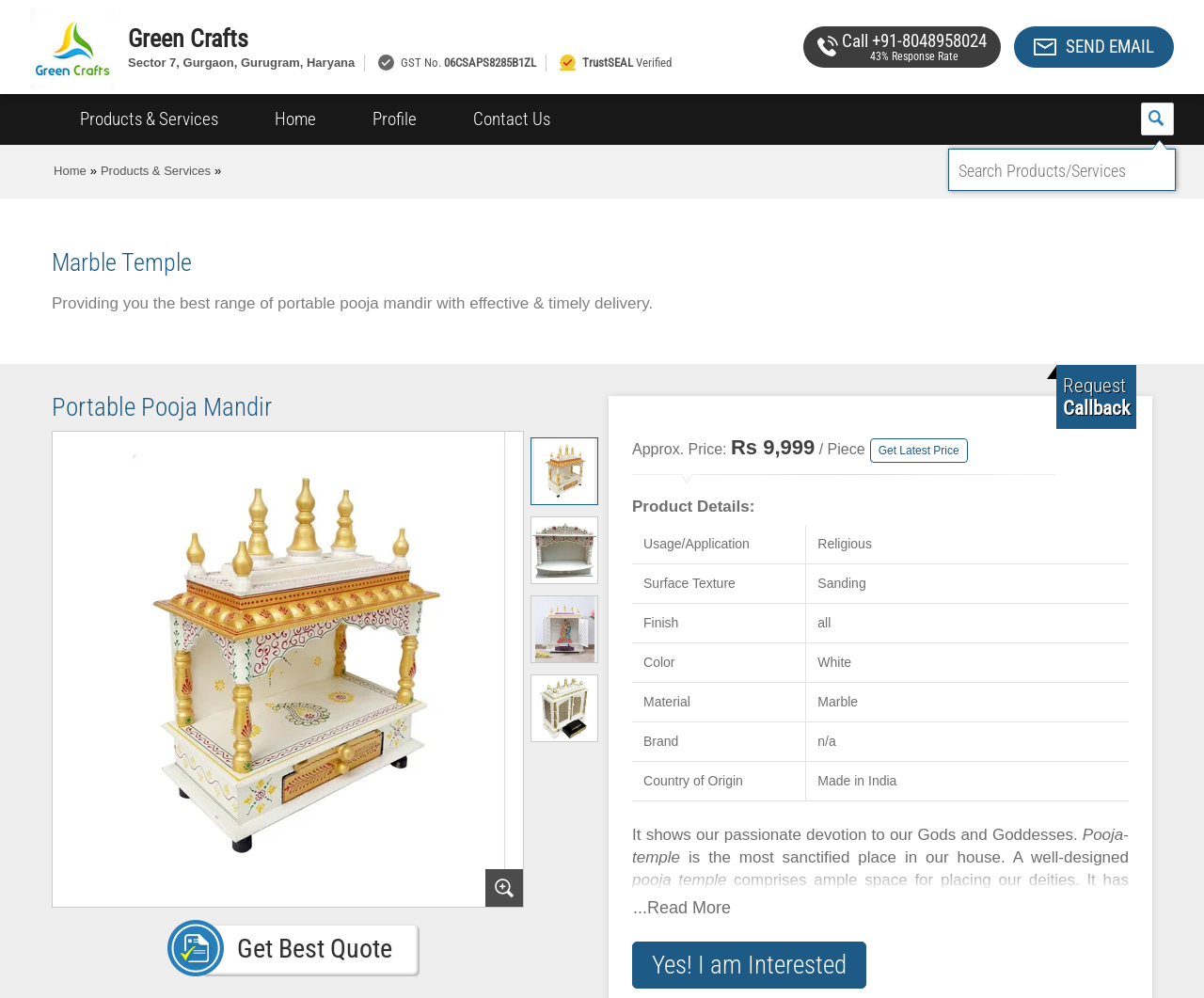Specify the bounding box coordinates for the region that must be clicked to perform the given instruction: "Get a quote for the portable pooja mandir".

[0.197, 0.935, 0.326, 0.966]